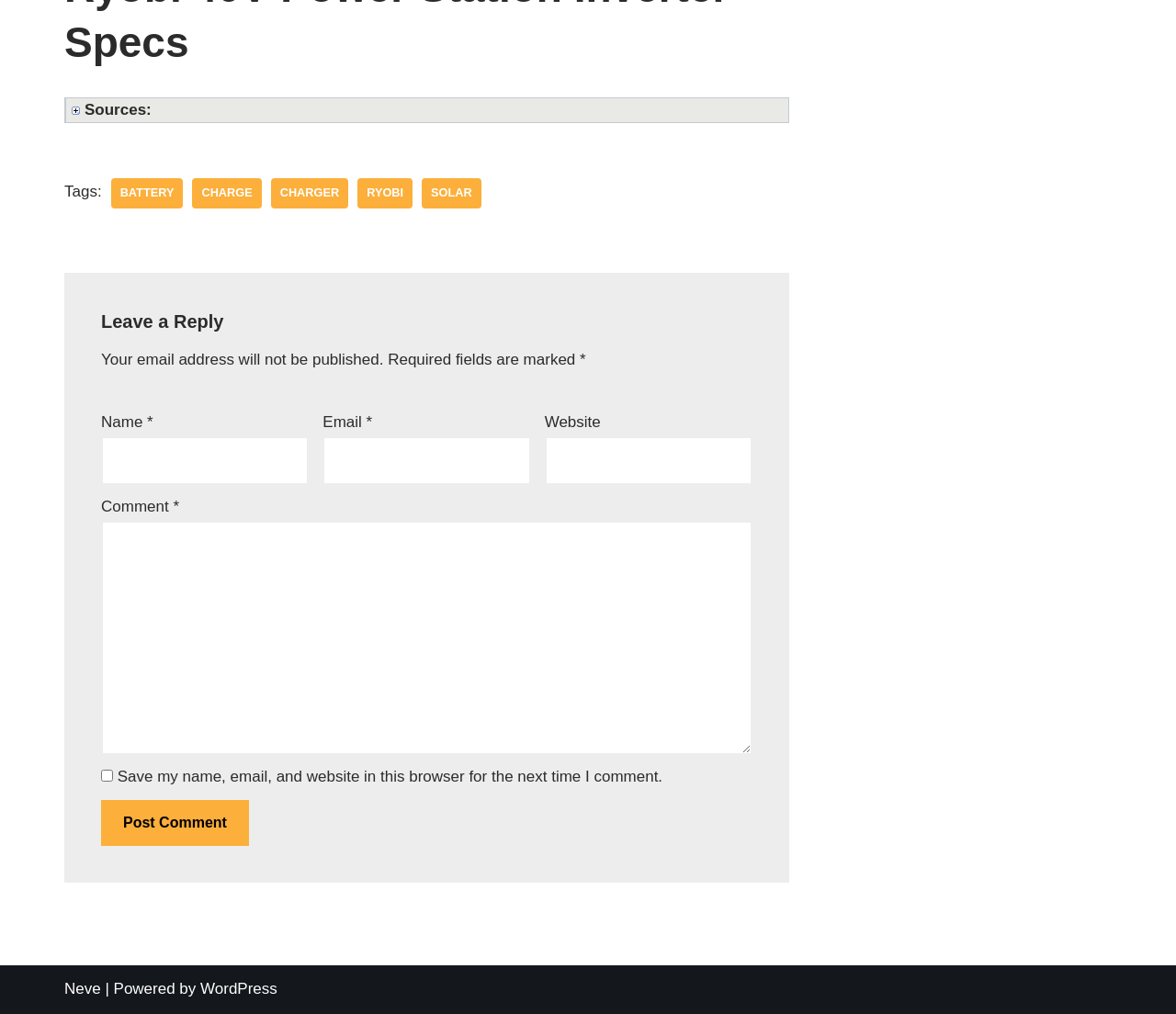Please identify the bounding box coordinates of the clickable area that will fulfill the following instruction: "Enter your name". The coordinates should be in the format of four float numbers between 0 and 1, i.e., [left, top, right, bottom].

[0.086, 0.431, 0.263, 0.478]